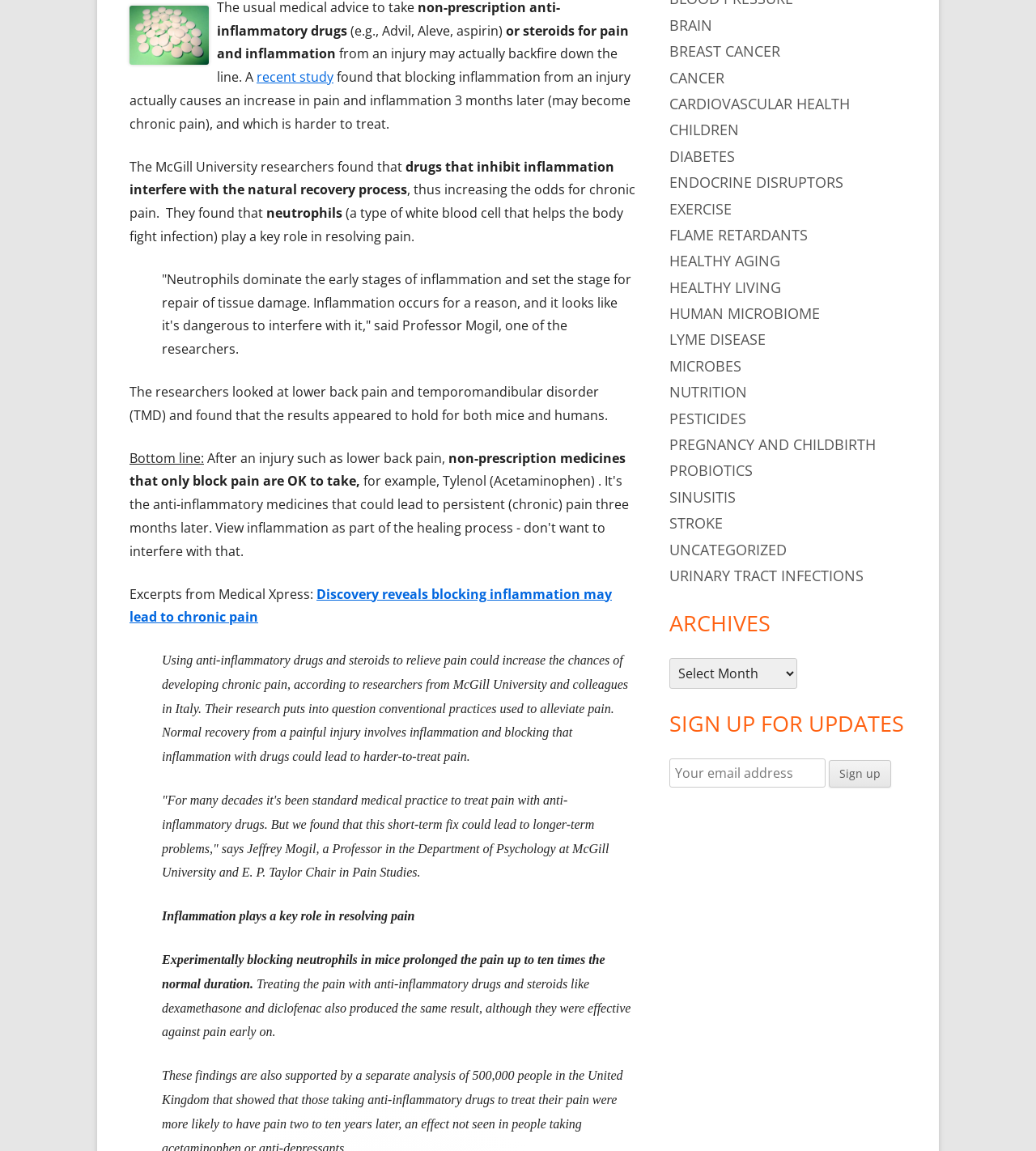Determine the bounding box coordinates in the format (top-left x, top-left y, bottom-right x, bottom-right y). Ensure all values are floating point numbers between 0 and 1. Identify the bounding box of the UI element described by: Log In

None